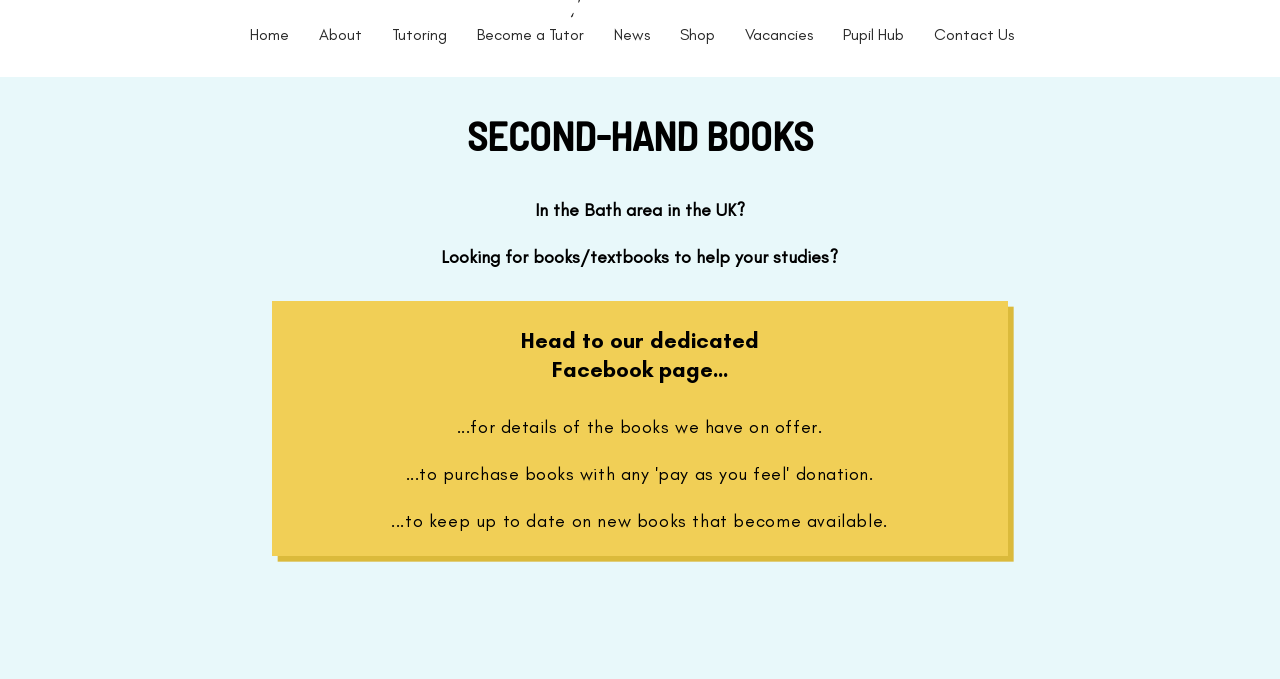Please identify the bounding box coordinates of the element's region that I should click in order to complete the following instruction: "contact us". The bounding box coordinates consist of four float numbers between 0 and 1, i.e., [left, top, right, bottom].

[0.718, 0.028, 0.804, 0.075]